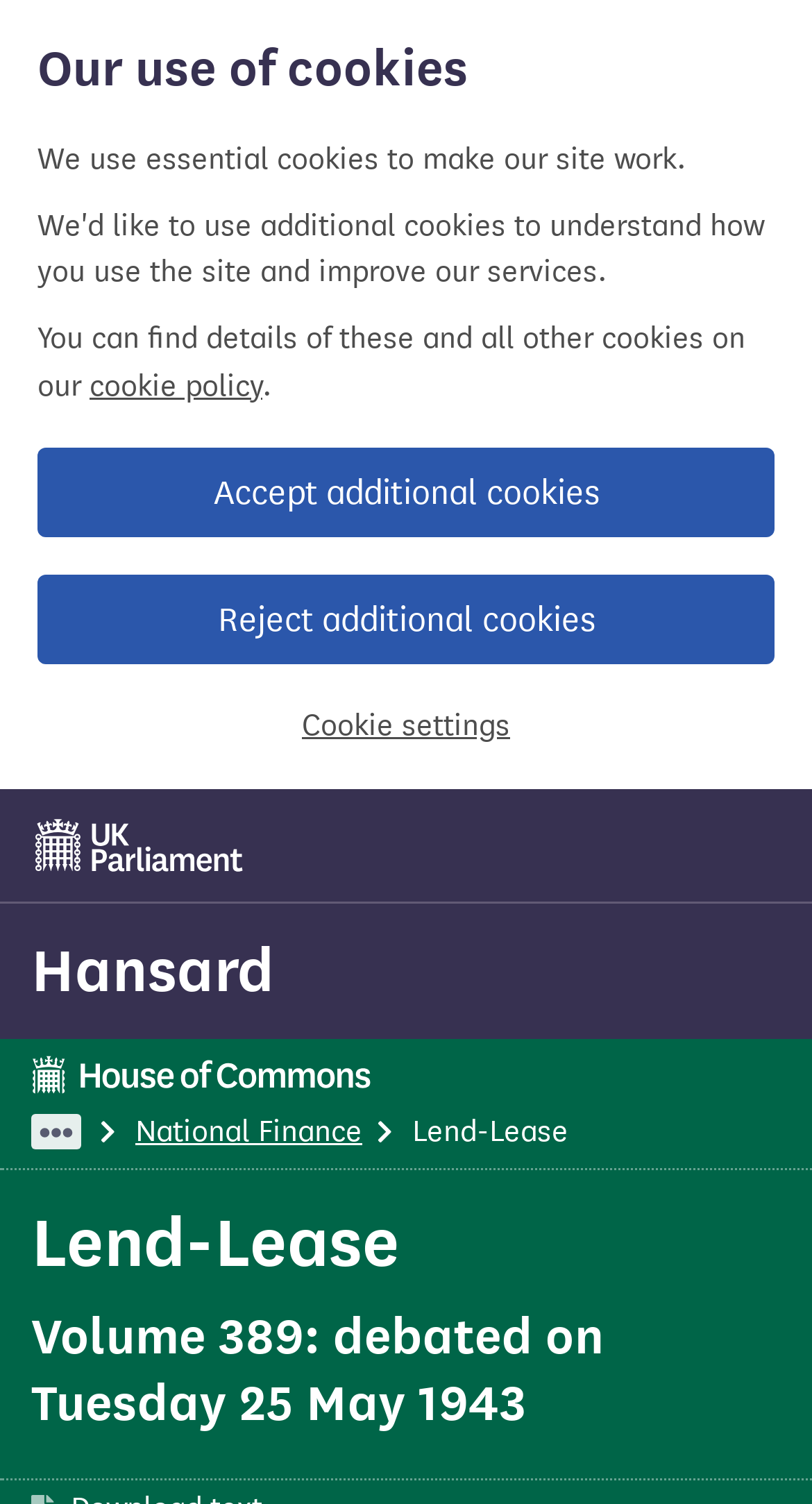Please mark the clickable region by giving the bounding box coordinates needed to complete this instruction: "view National Finance".

[0.167, 0.741, 0.446, 0.764]